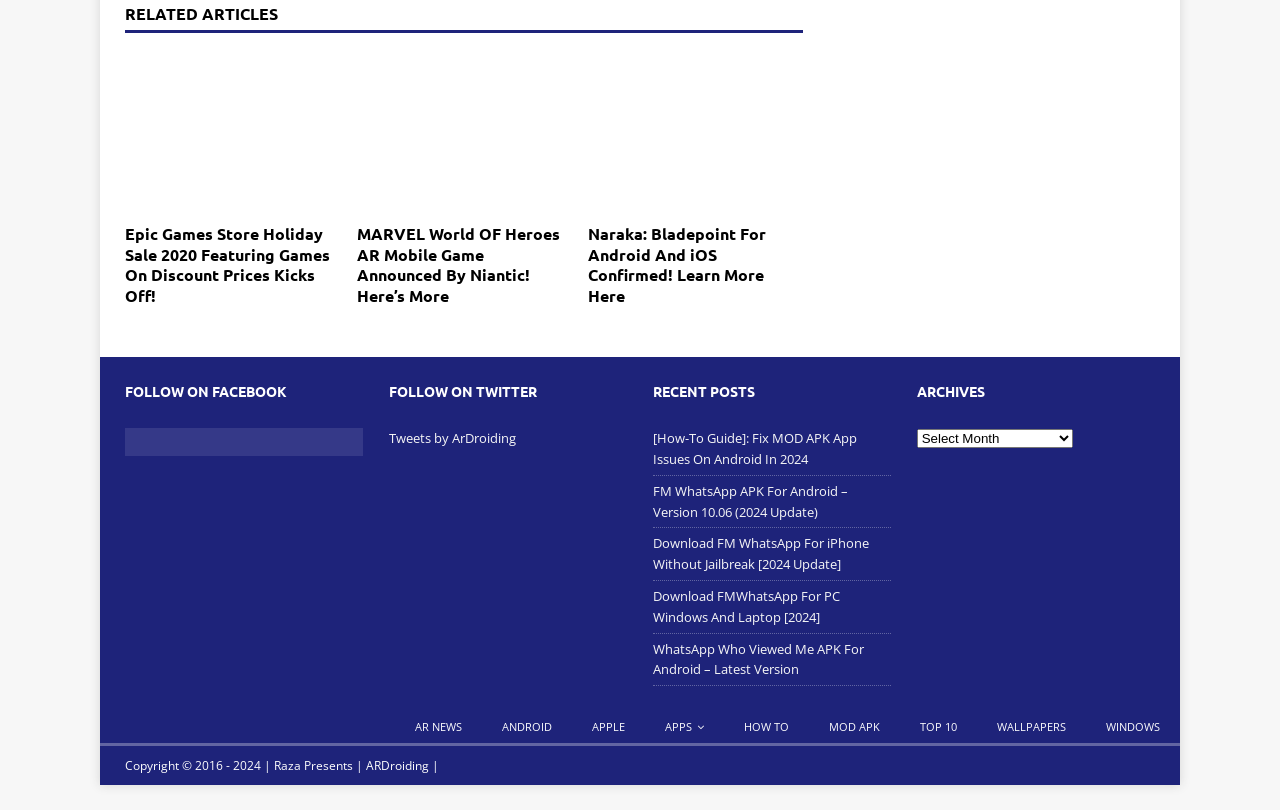Locate the bounding box coordinates of the UI element described by: "parent_node: FOLLOW ALONG ON INSTAGRAM". Provide the coordinates as four float numbers between 0 and 1, formatted as [left, top, right, bottom].

None